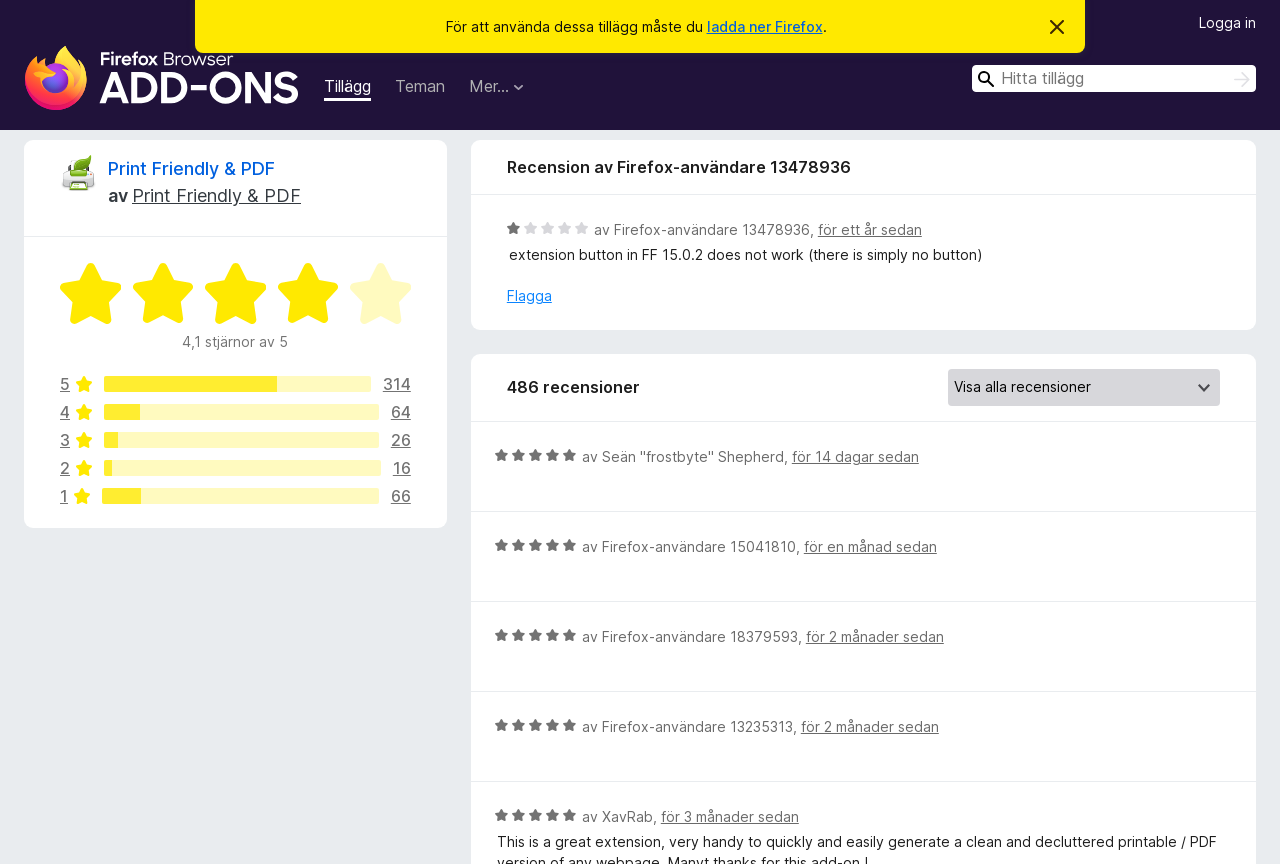Determine the bounding box coordinates of the clickable element to achieve the following action: 'Post a comment'. Provide the coordinates as four float values between 0 and 1, formatted as [left, top, right, bottom].

None